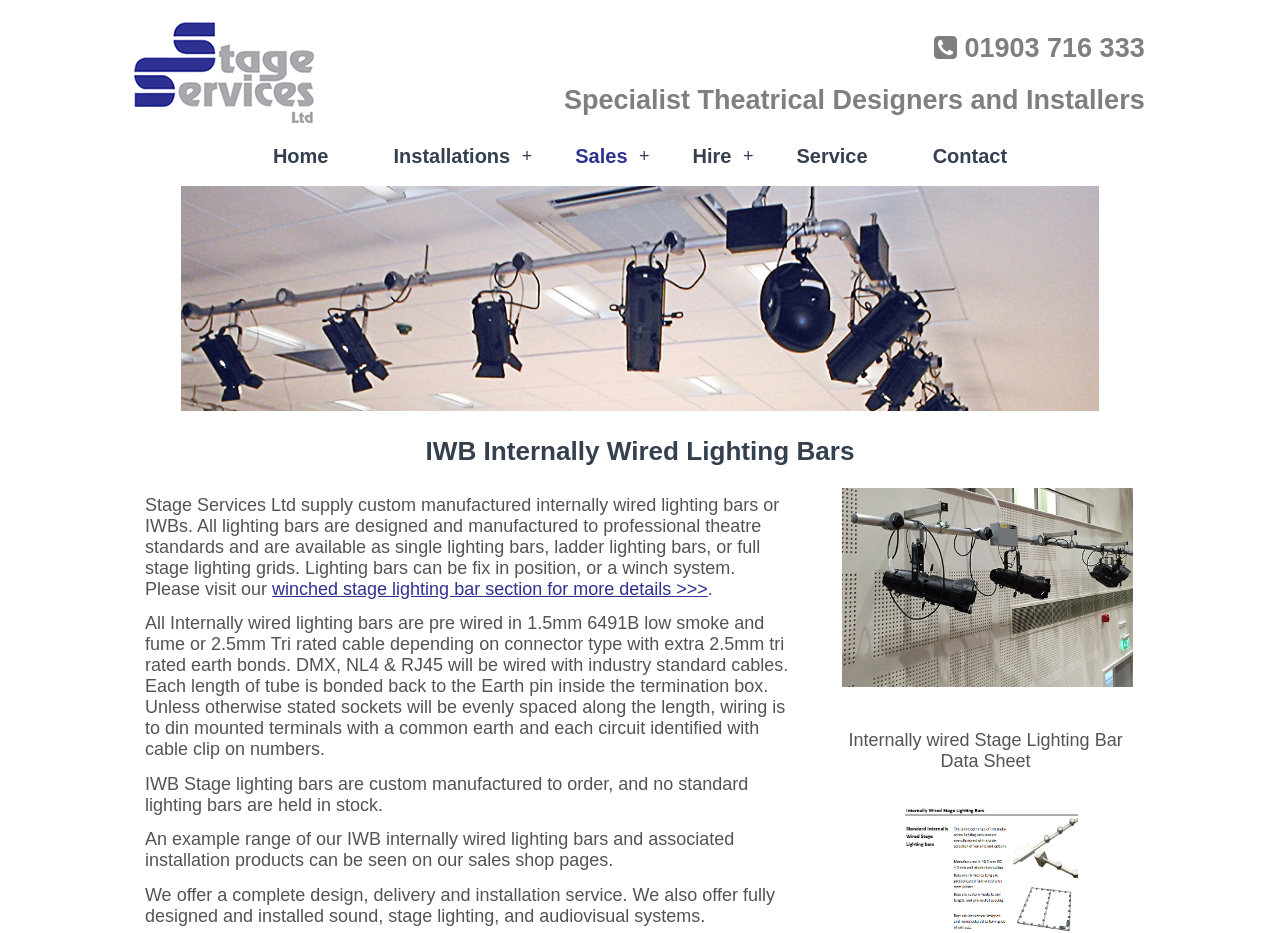Provide the bounding box coordinates of the section that needs to be clicked to accomplish the following instruction: "Learn more about 'stage lighting installers'."

[0.105, 0.114, 0.246, 0.136]